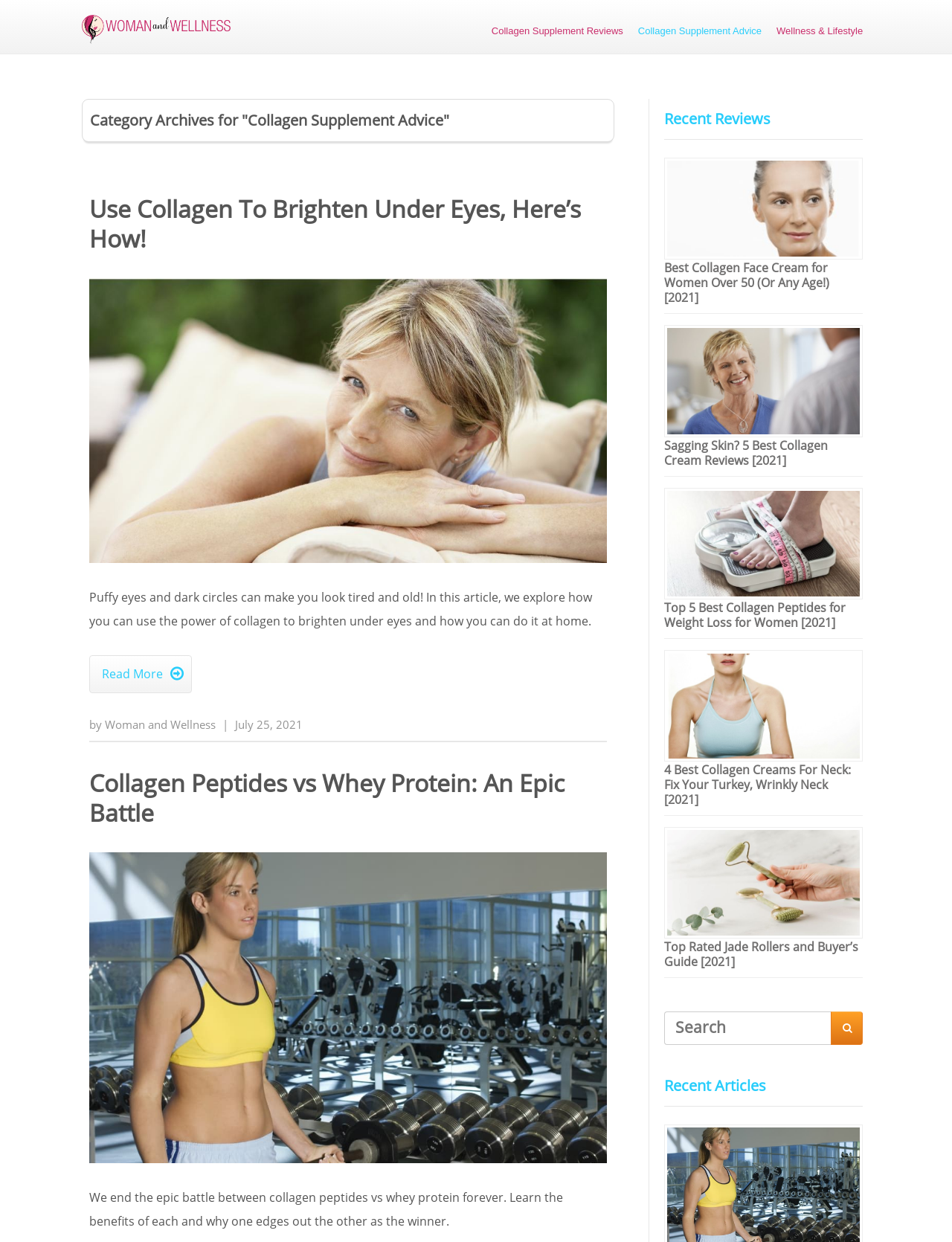Could you highlight the region that needs to be clicked to execute the instruction: "Explore the What We Do menu"?

None